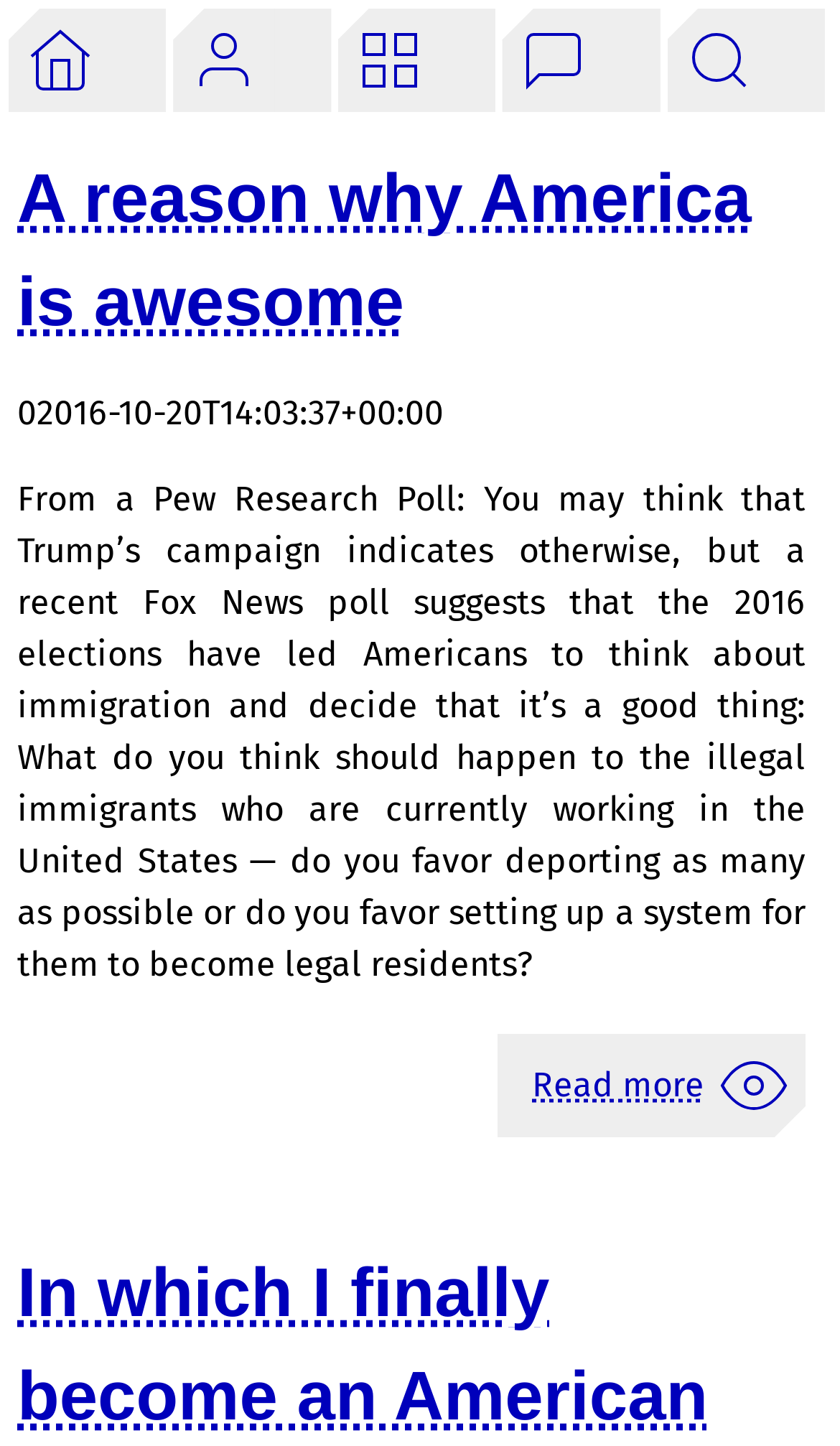Extract the main headline from the webpage and generate its text.

A reason why America is awesome